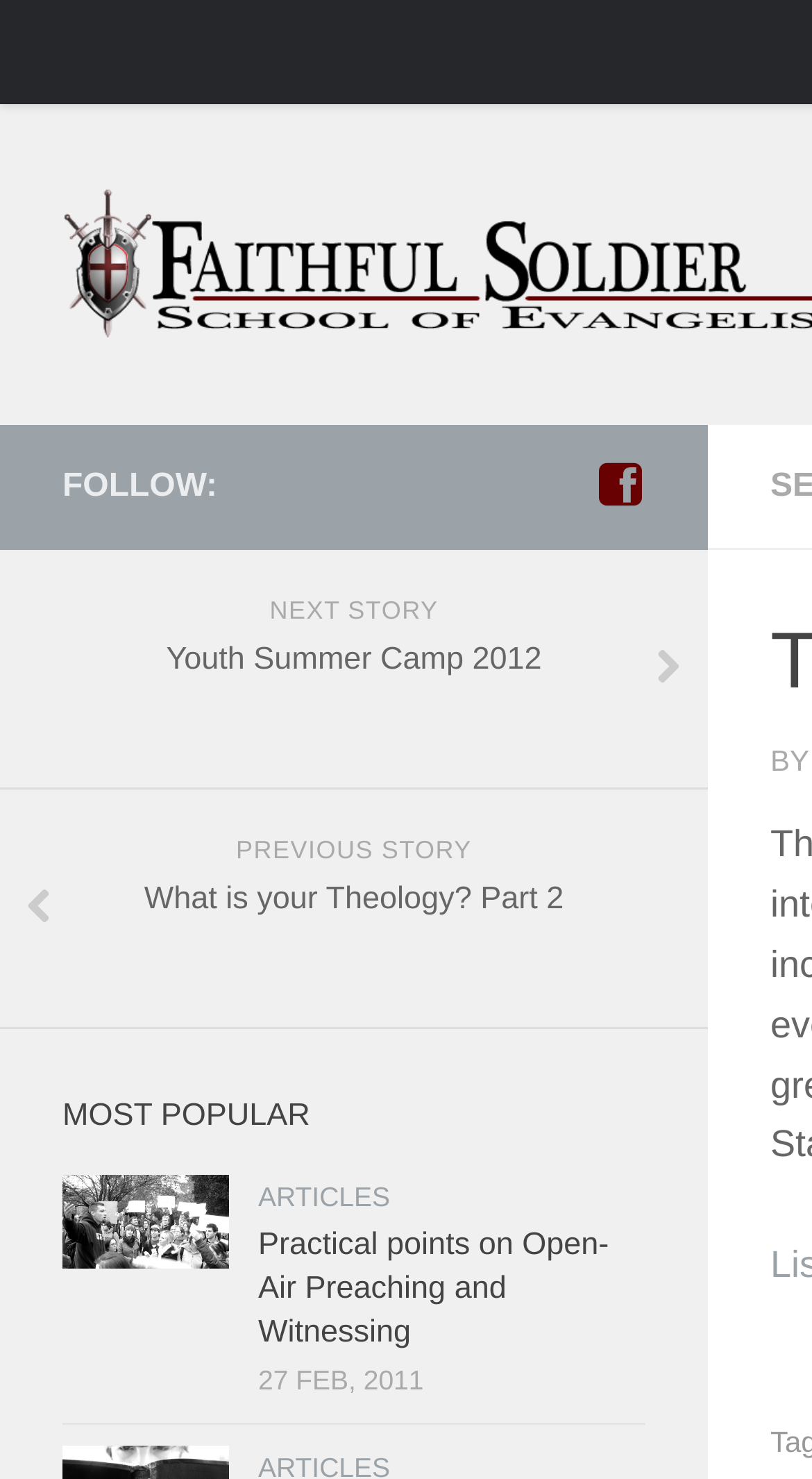How many sections are there on the webpage?
We need a detailed and exhaustive answer to the question. Please elaborate.

I found three sections on the webpage, which are 'Information', 'News and Resources', and 'MOST POPULAR'.